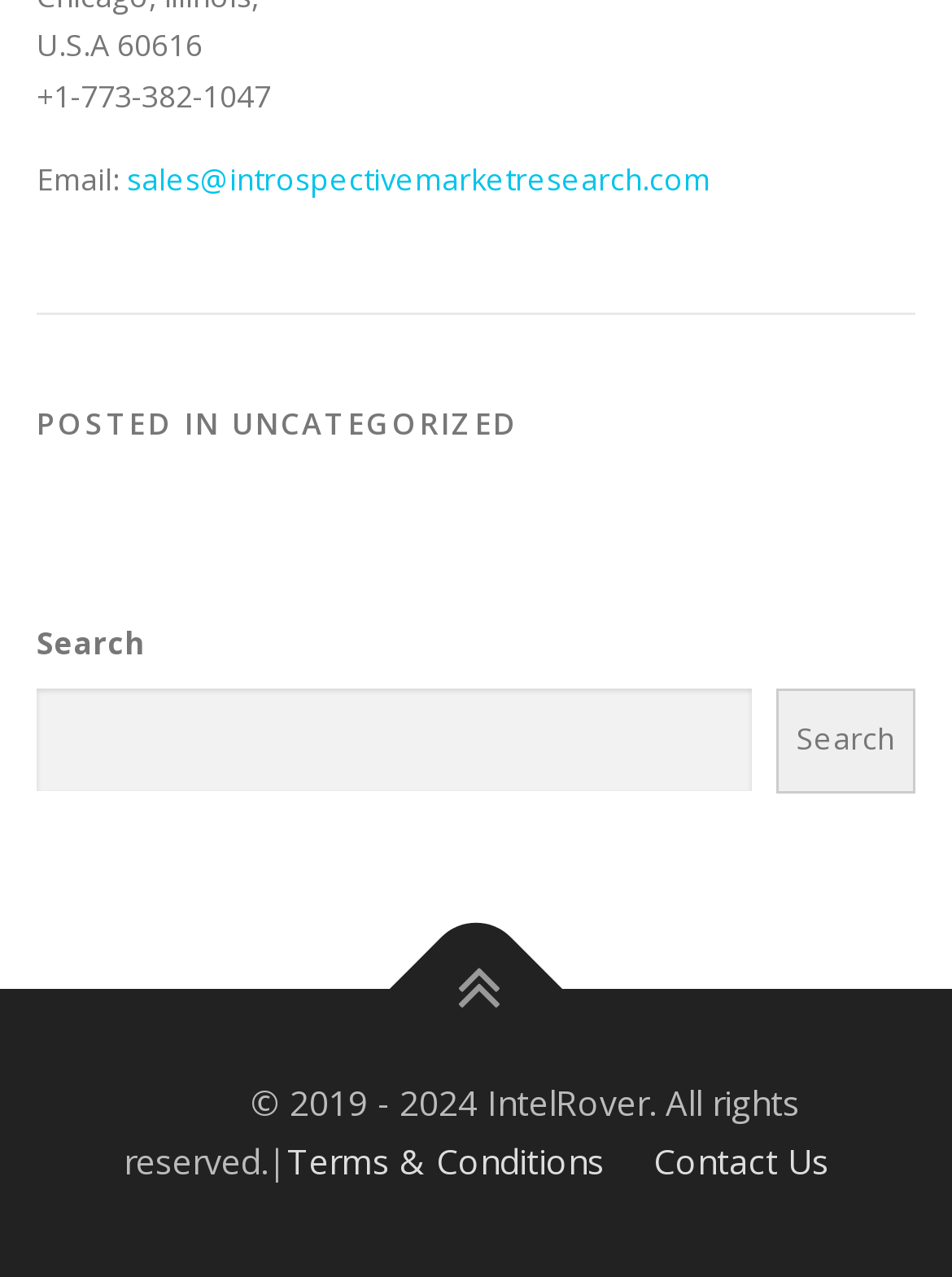For the following element description, predict the bounding box coordinates in the format (top-left x, top-left y, bottom-right x, bottom-right y). All values should be floating point numbers between 0 and 1. Description: Terms & Conditions

[0.301, 0.891, 0.635, 0.927]